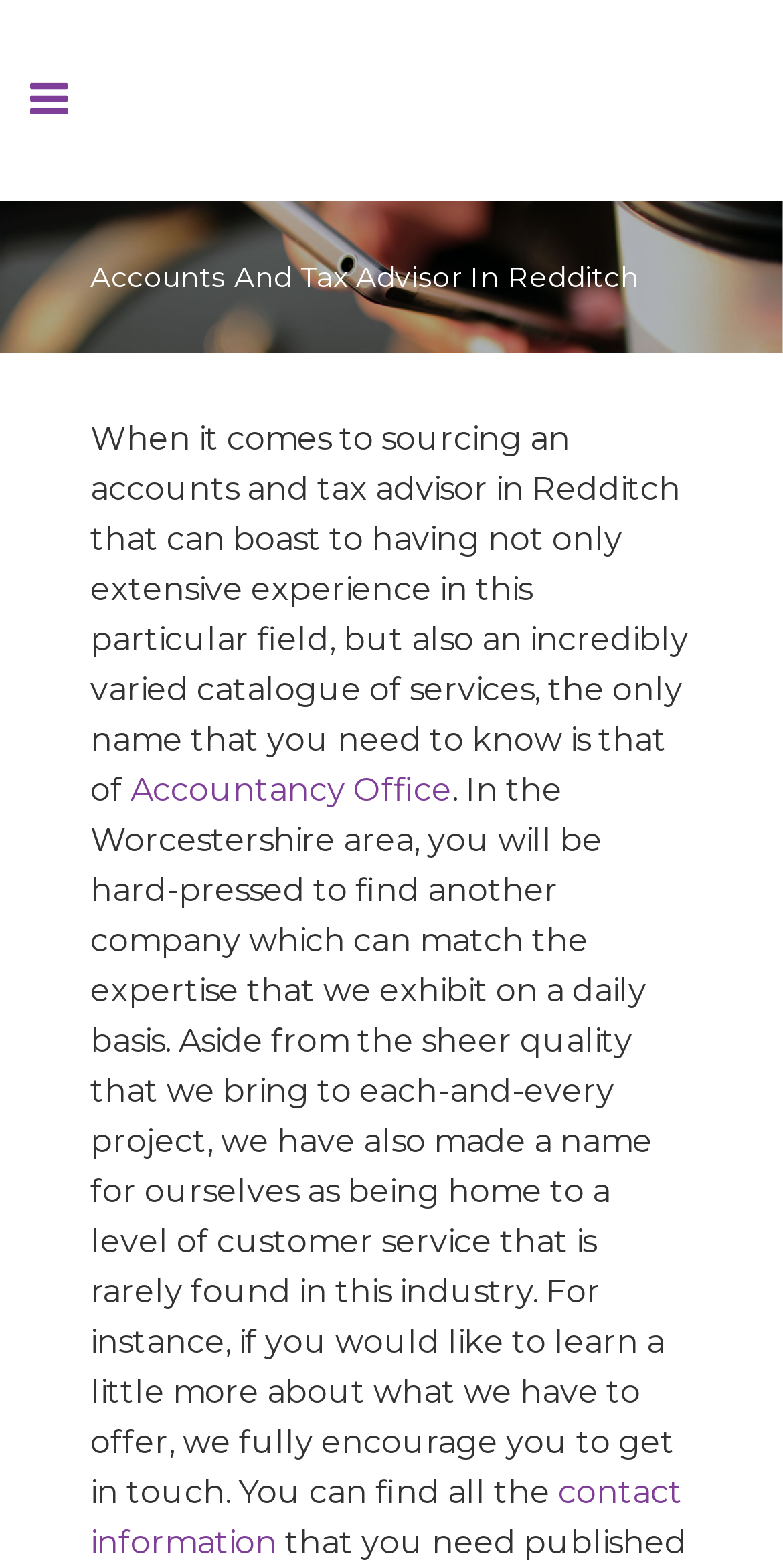Reply to the question below using a single word or brief phrase:
What area does the company serve?

Worcestershire